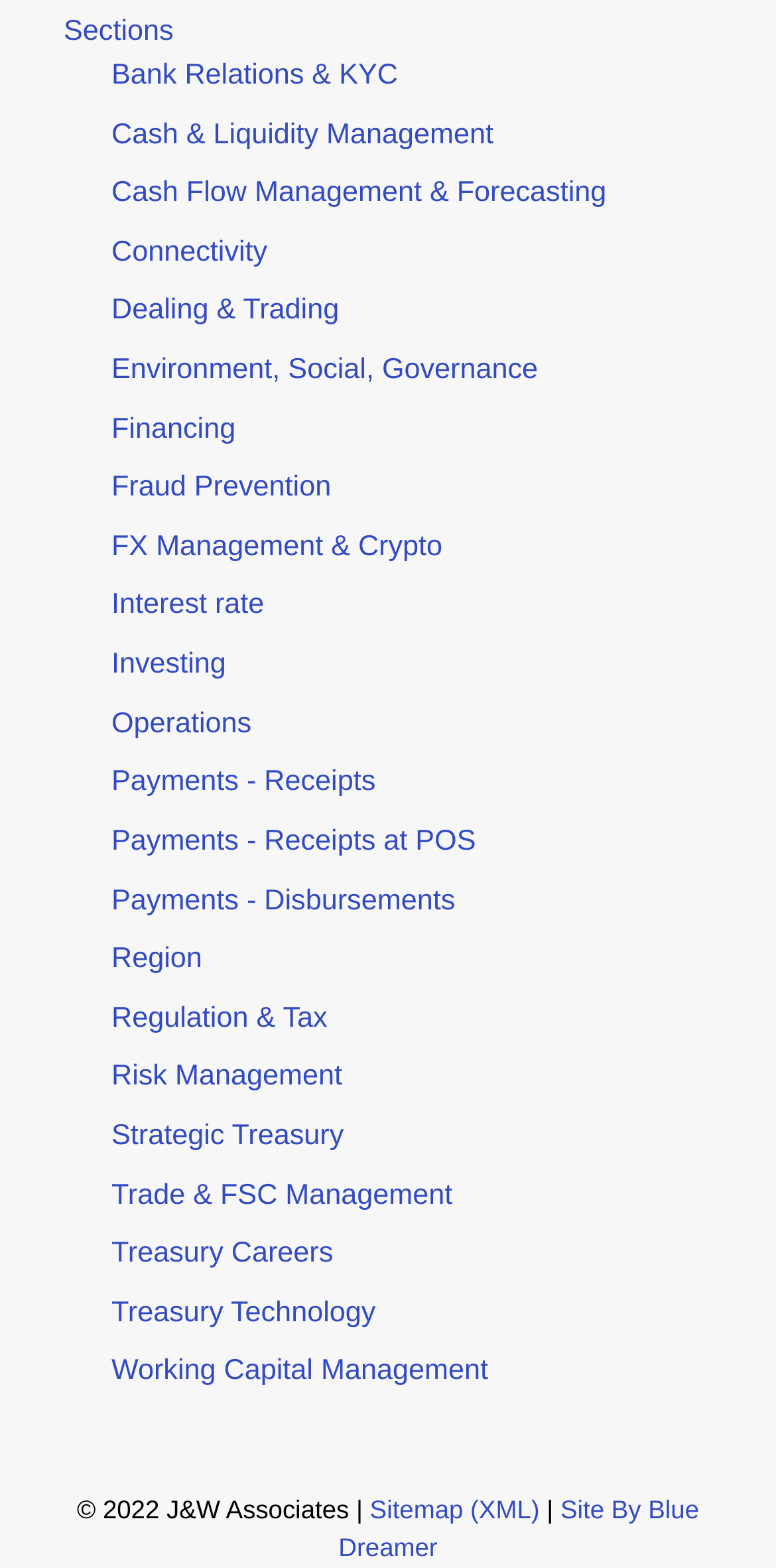Using the element description: "Suche A New Digital Deal", determine the bounding box coordinates for the specified UI element. The coordinates should be four float numbers between 0 and 1, [left, top, right, bottom].

None